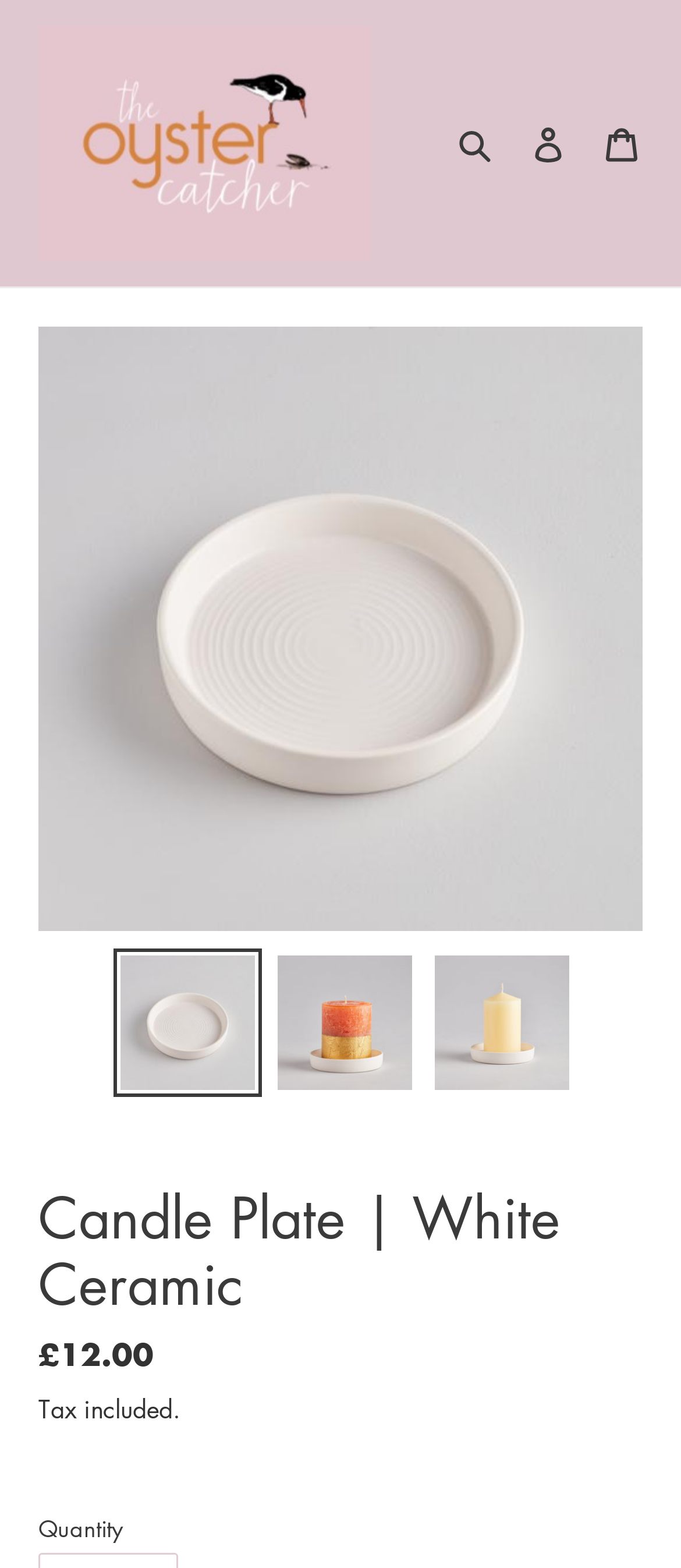Please provide a detailed answer to the question below based on the screenshot: 
What is the position of the search button?

I determined the position of the search button by analyzing the bounding box coordinates of the button element, which has a high x2 value and a relatively low y1 value, indicating it's located at the top right of the webpage.